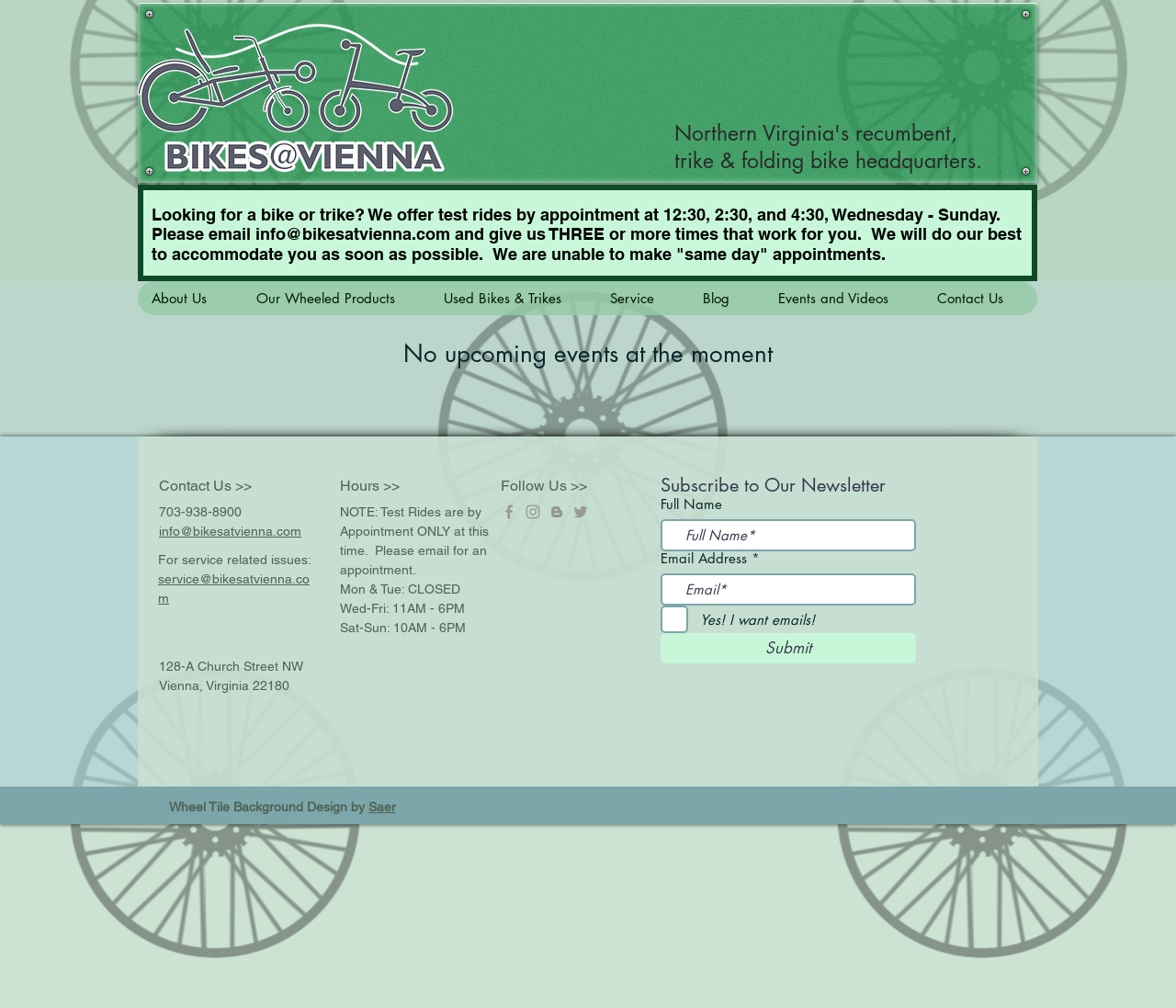Pinpoint the bounding box coordinates of the clickable element needed to complete the instruction: "Click the 'Submit' button". The coordinates should be provided as four float numbers between 0 and 1: [left, top, right, bottom].

[0.562, 0.628, 0.779, 0.658]